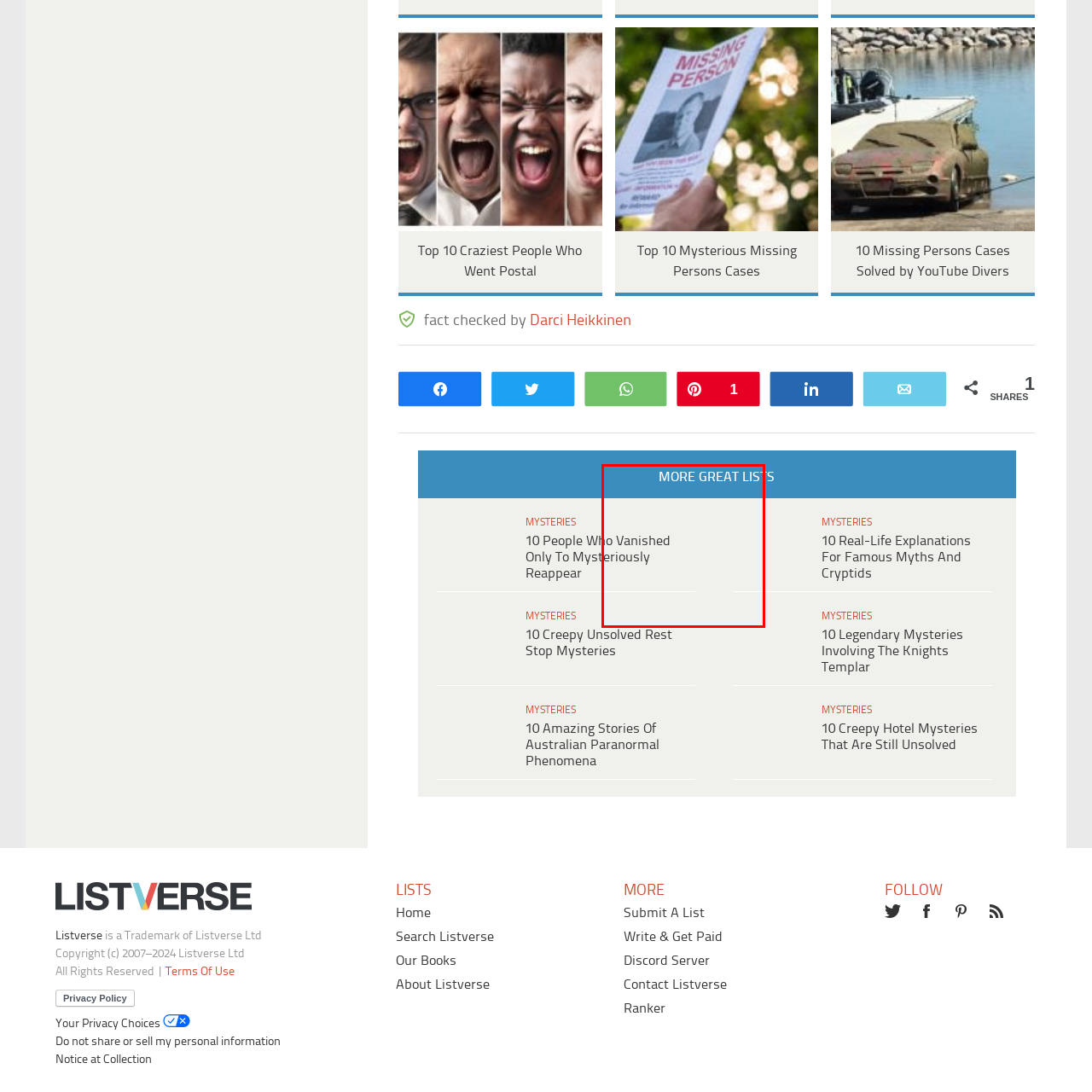Focus on the image outlined in red and offer a detailed answer to the question below, relying on the visual elements in the image:
What type of stories are likely to be explored in the list?

The title of the list suggests that it will explore intriguing cases of individuals who have vanished and then reappeared under mysterious circumstances, which implies that the stories in the list are related to mysterious disappearances and reappearances.